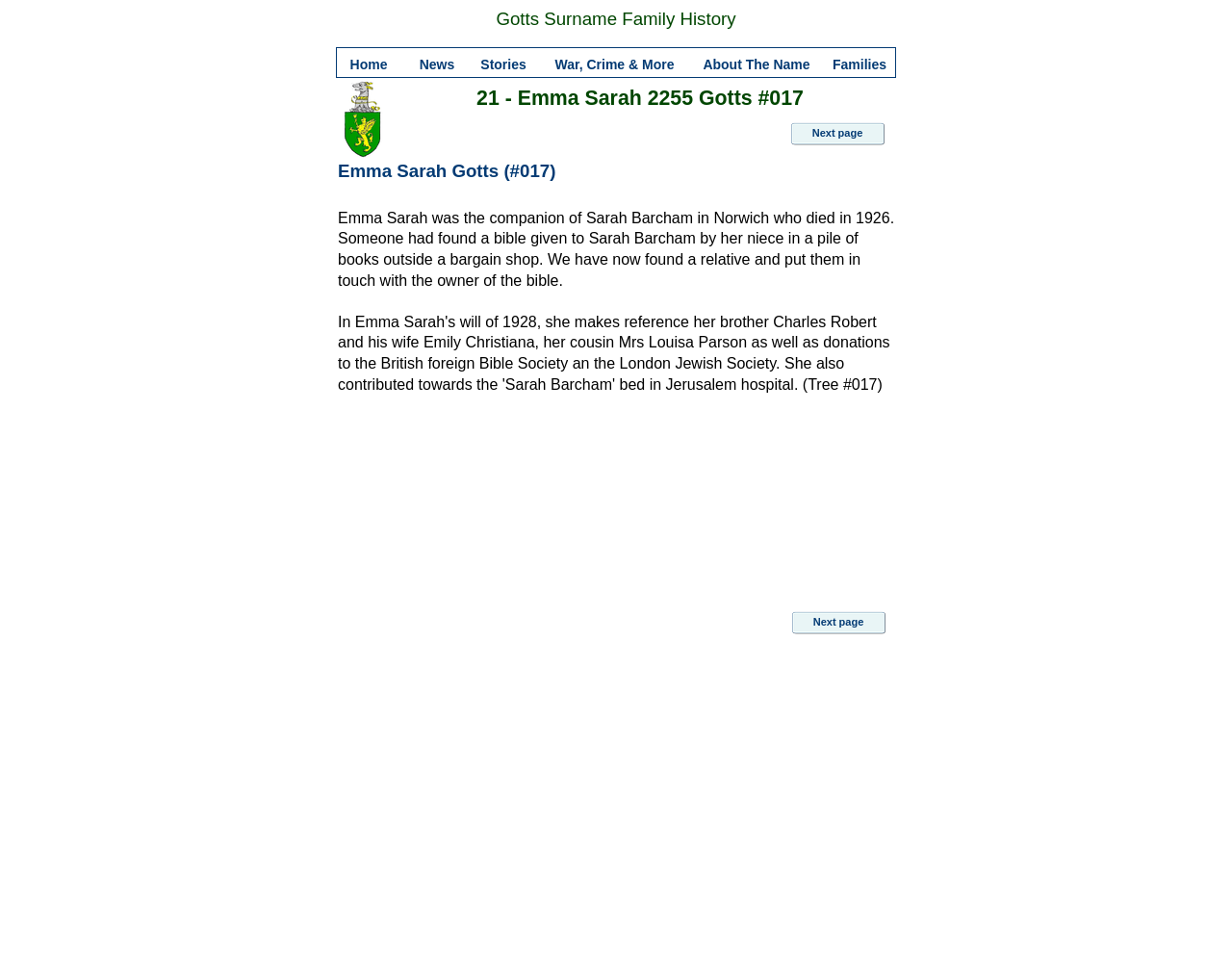Please determine the bounding box coordinates of the area that needs to be clicked to complete this task: 'Read about Emma Sarah Gotts'. The coordinates must be four float numbers between 0 and 1, formatted as [left, top, right, bottom].

[0.274, 0.163, 0.727, 0.188]